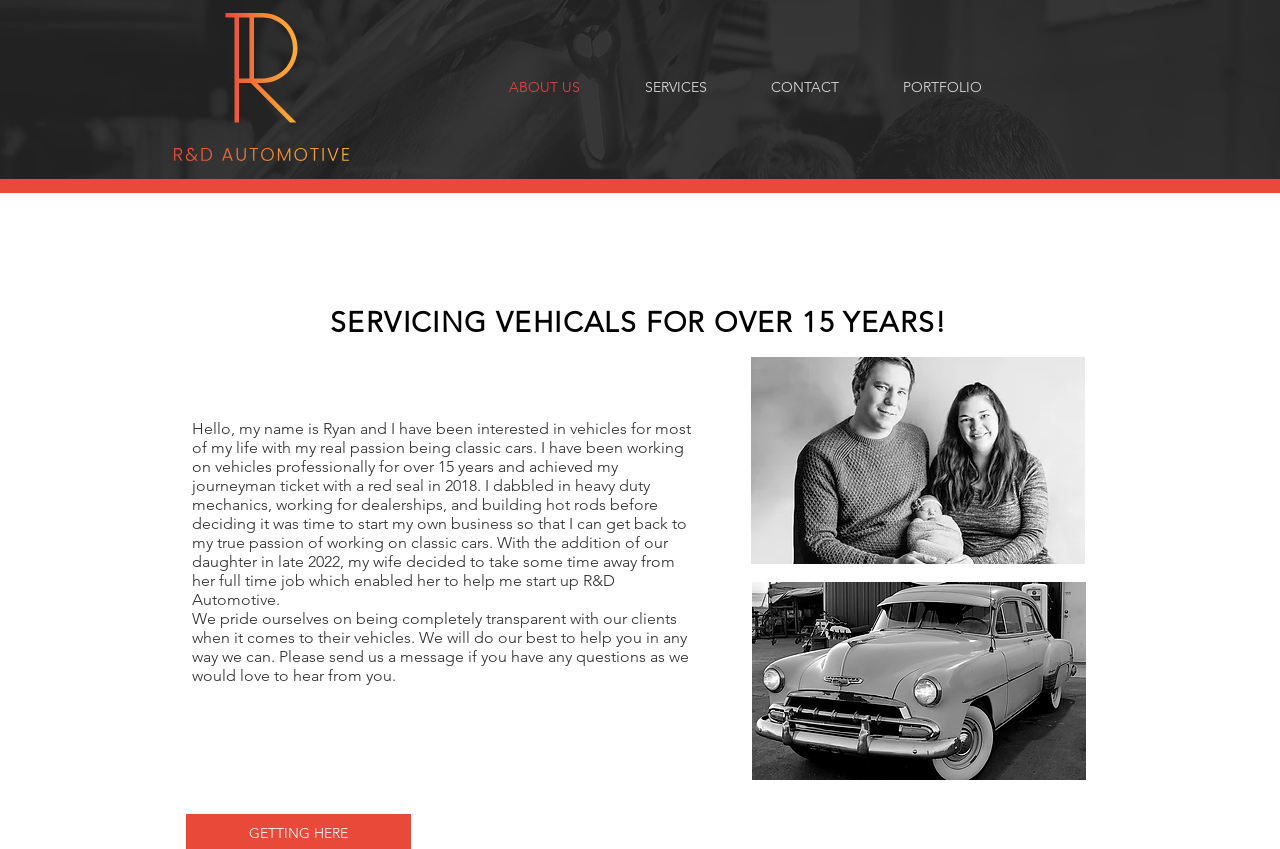Given the element description ABOUT US, identify the bounding box coordinates for the UI element on the webpage screenshot. The format should be (top-left x, top-left y, bottom-right x, bottom-right y), with values between 0 and 1.

[0.372, 0.082, 0.478, 0.122]